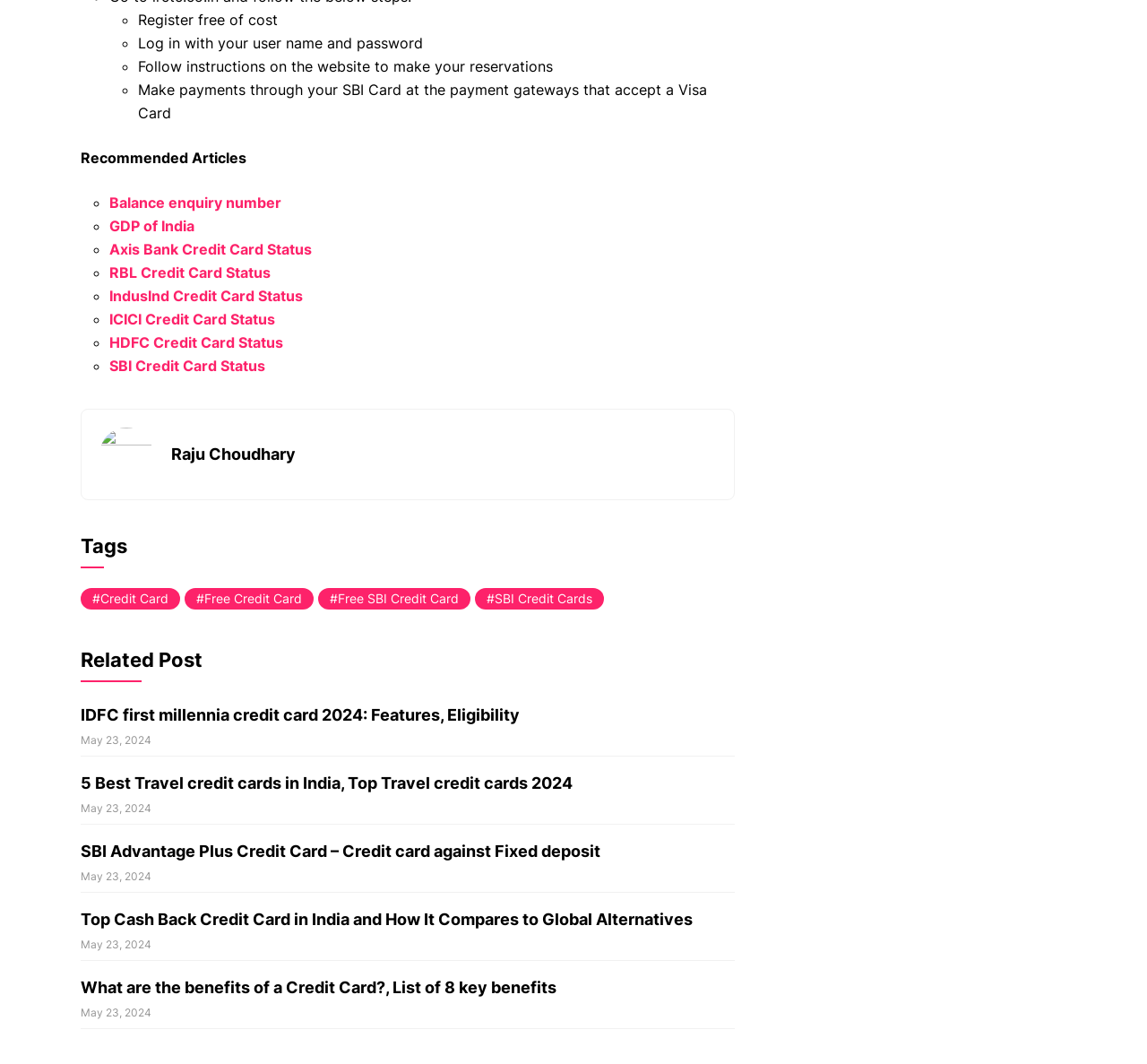Find the bounding box coordinates for the area you need to click to carry out the instruction: "Click on 'IDFC first millennia credit card 2024: Features, Eligibility'". The coordinates should be four float numbers between 0 and 1, indicated as [left, top, right, bottom].

[0.07, 0.746, 0.453, 0.764]